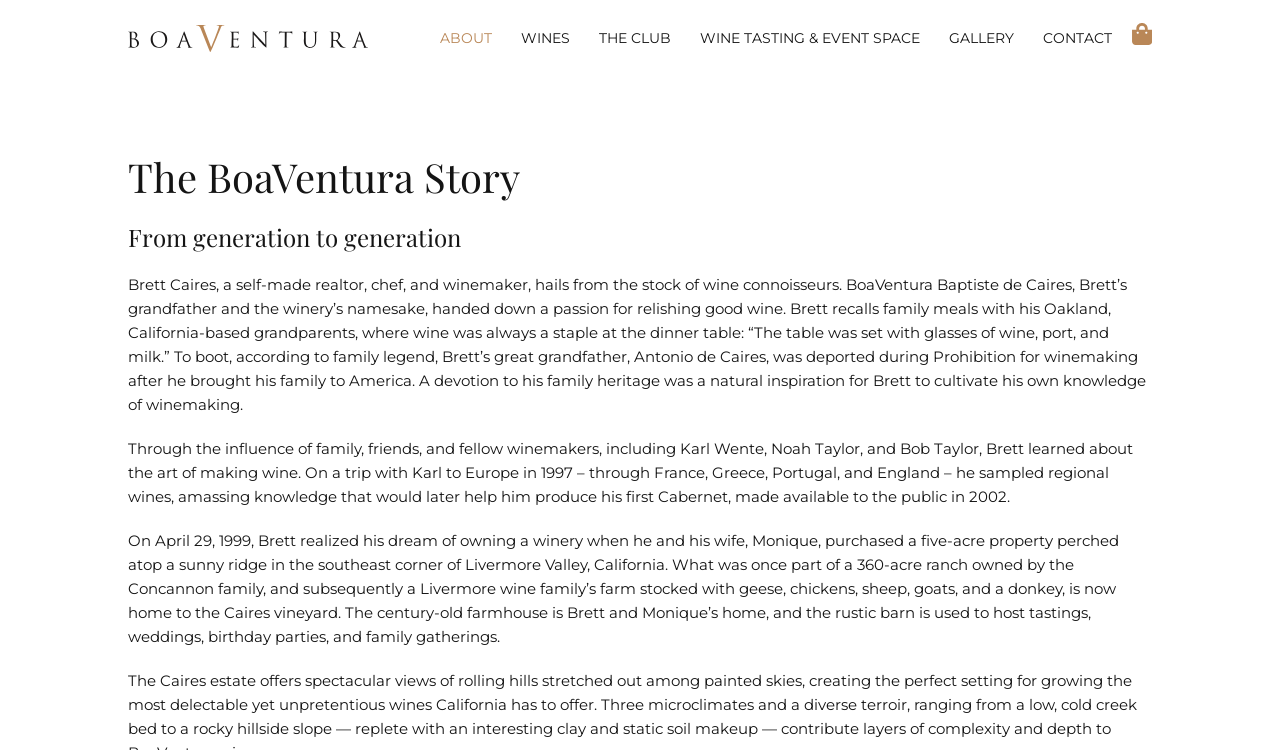Where did Brett's great grandfather get deported from?
Look at the image and respond with a one-word or short-phrase answer.

America